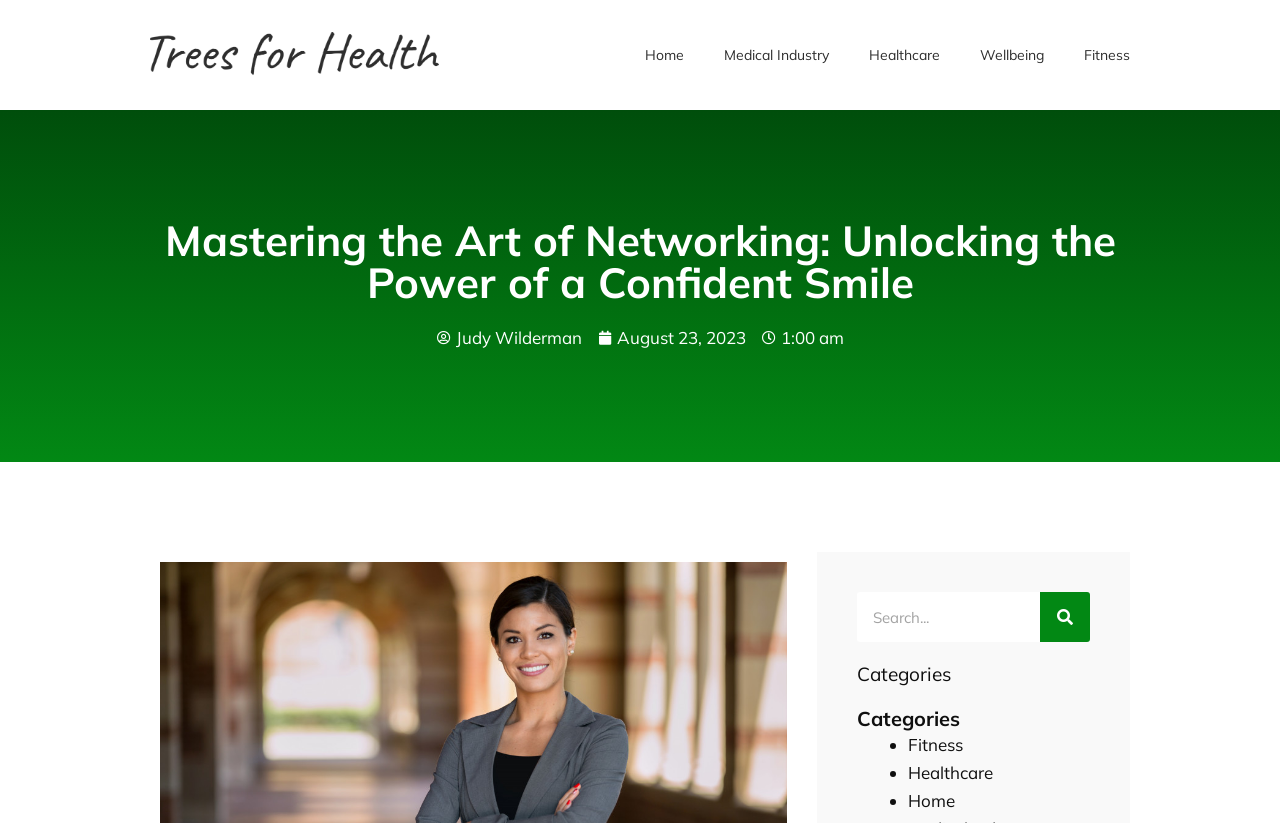Detail the features and information presented on the webpage.

This webpage is about mastering the art of networking, specifically the power of a confident smile. At the top, there are several links to different categories, including "Home", "Medical Industry", "Healthcare", "Wellbeing", and "Fitness", which are aligned horizontally and take up about half of the screen width.

Below these links, there is a heading that reads "Mastering the Art of Networking: Unlocking the Power of a Confident Smile", which is centered on the page. Underneath this heading, there are two links, one to the author "Judy Wilderman" and another to the date "August 23, 2023", which are positioned side by side.

On the right side of the page, there is a search bar with a button labeled "Search". Below the search bar, there are two headings labeled "Categories", which are stacked on top of each other. The first "Categories" heading is followed by a list of links to different categories, including "Fitness", "Healthcare", and "Home", each preceded by a bullet point. These links are aligned vertically and take up about a quarter of the screen width.

Overall, the webpage has a clean and organized layout, with clear headings and concise text. The use of links and categories makes it easy to navigate and find related content.